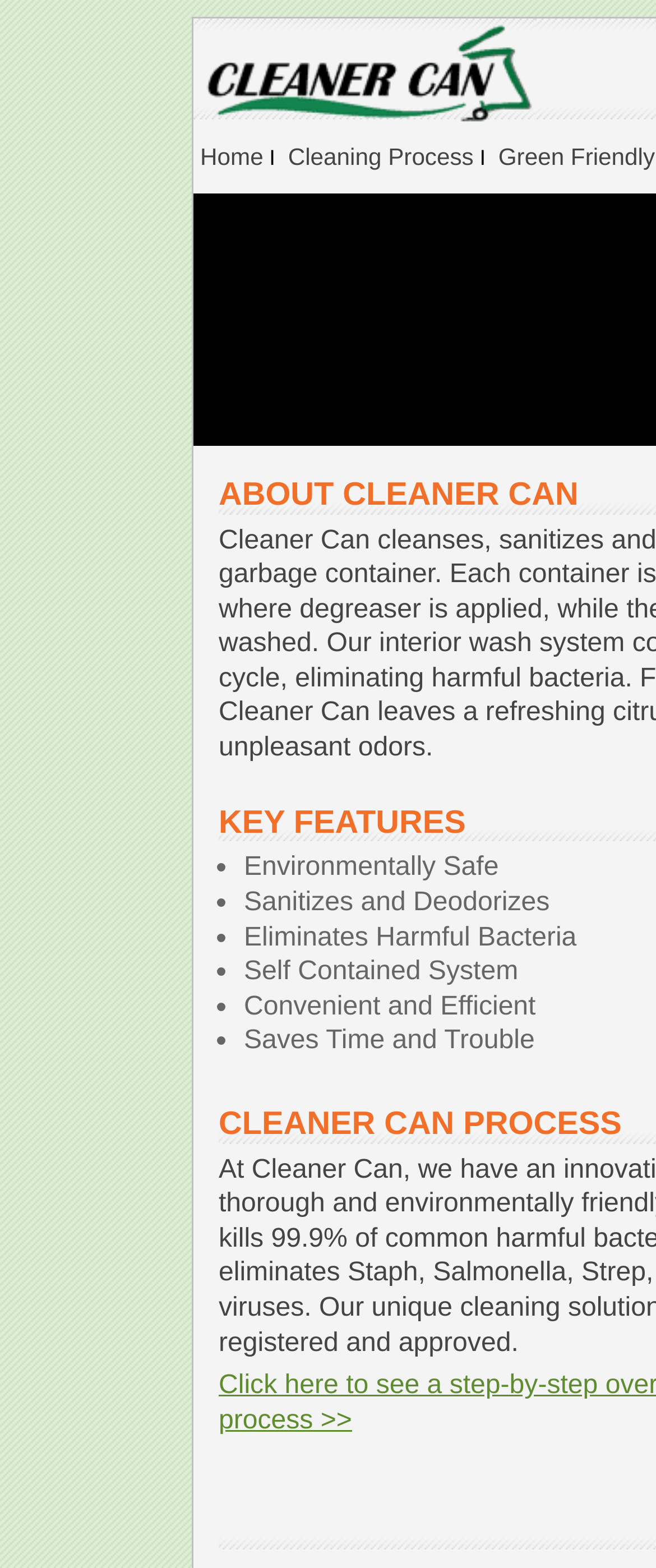Give a concise answer using only one word or phrase for this question:
What is the name of the first link on the top?

Home